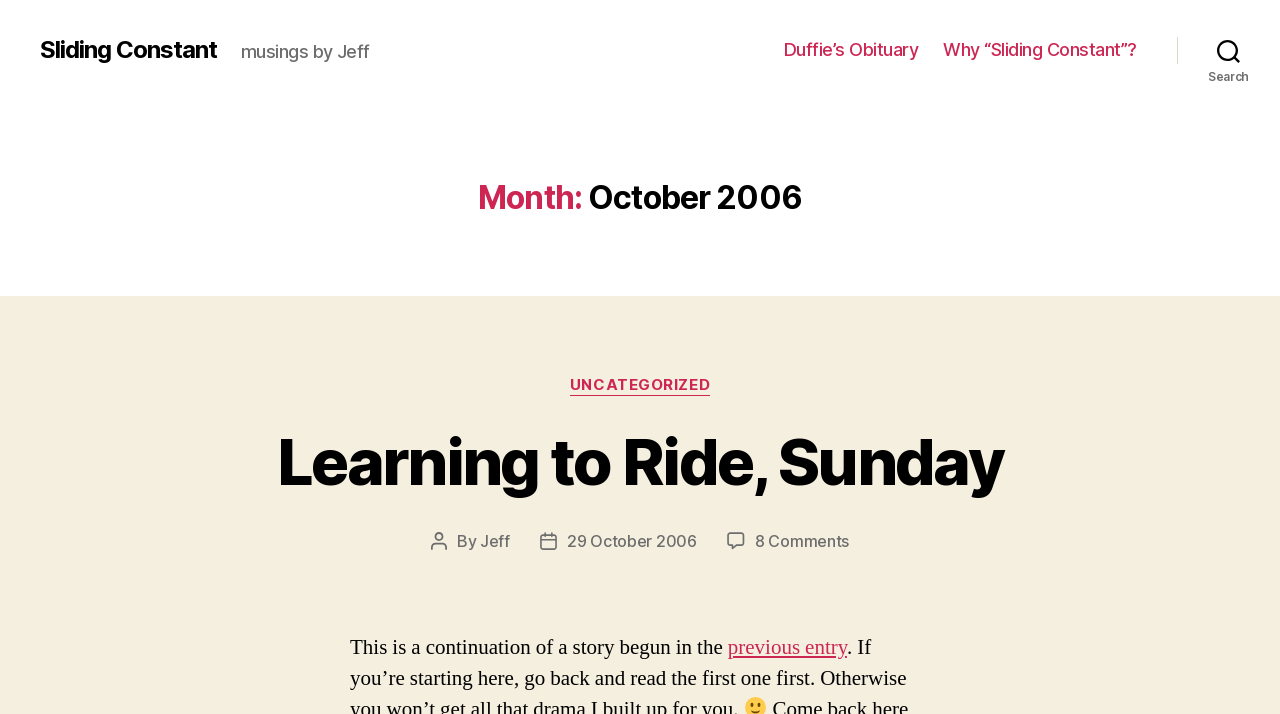Please identify the bounding box coordinates of the area I need to click to accomplish the following instruction: "go to Sliding Constant page".

[0.031, 0.053, 0.17, 0.087]